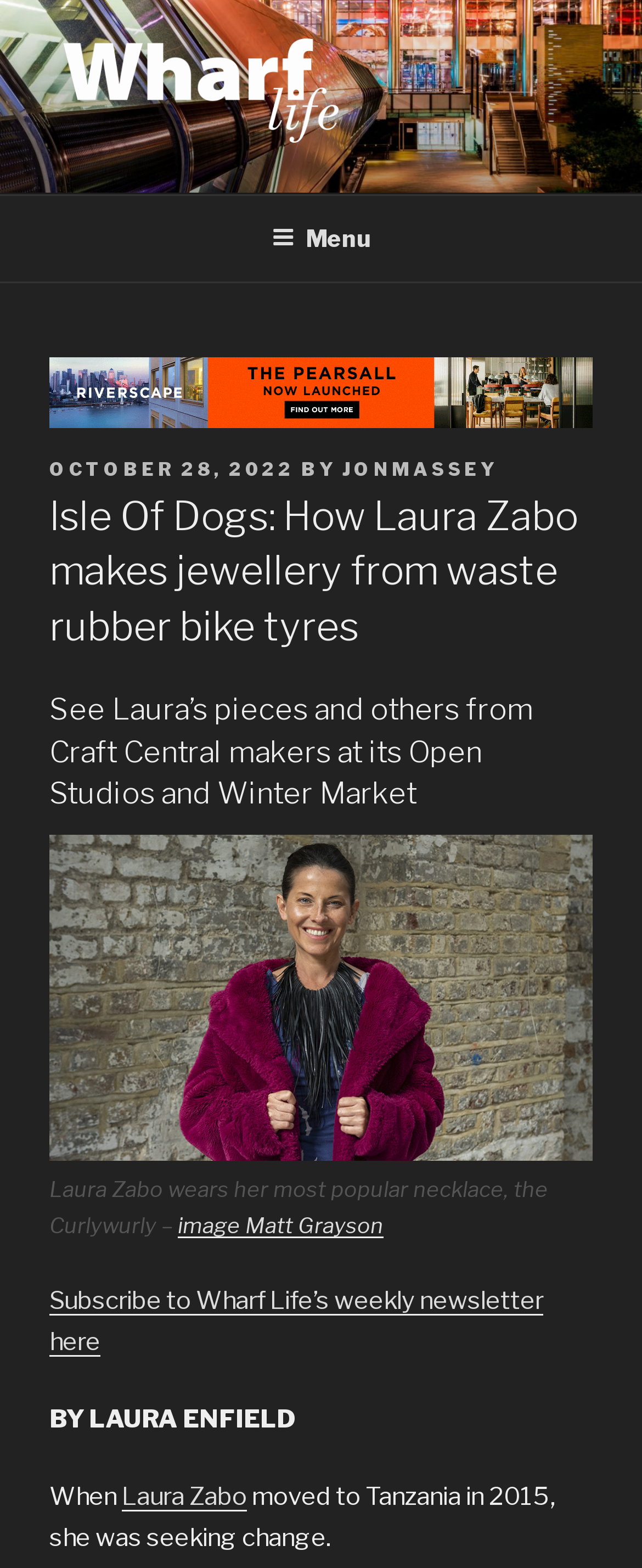What is the name of the newsletter that can be subscribed to?
By examining the image, provide a one-word or phrase answer.

Wharf Life’s weekly newsletter